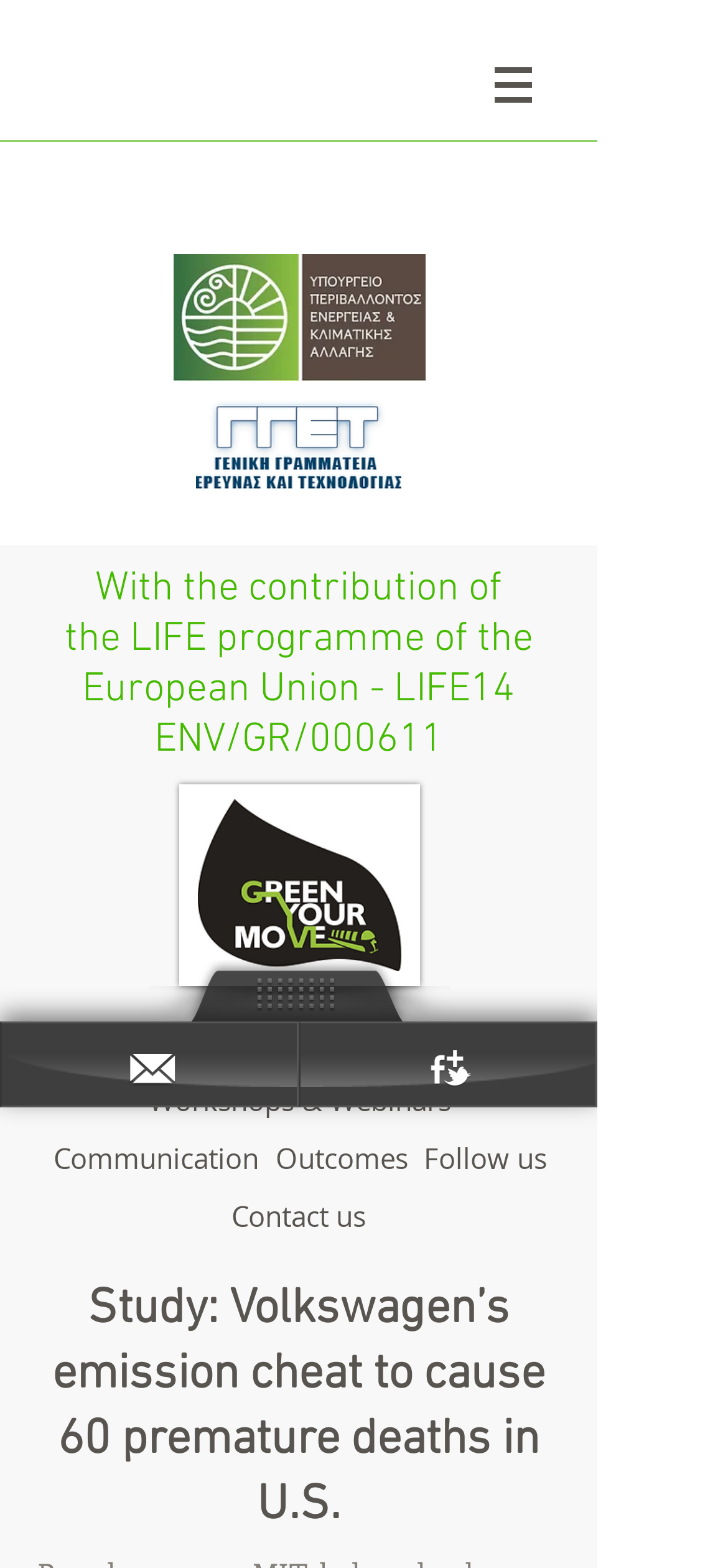Please locate the clickable area by providing the bounding box coordinates to follow this instruction: "Search the site".

[0.051, 0.012, 0.769, 0.068]